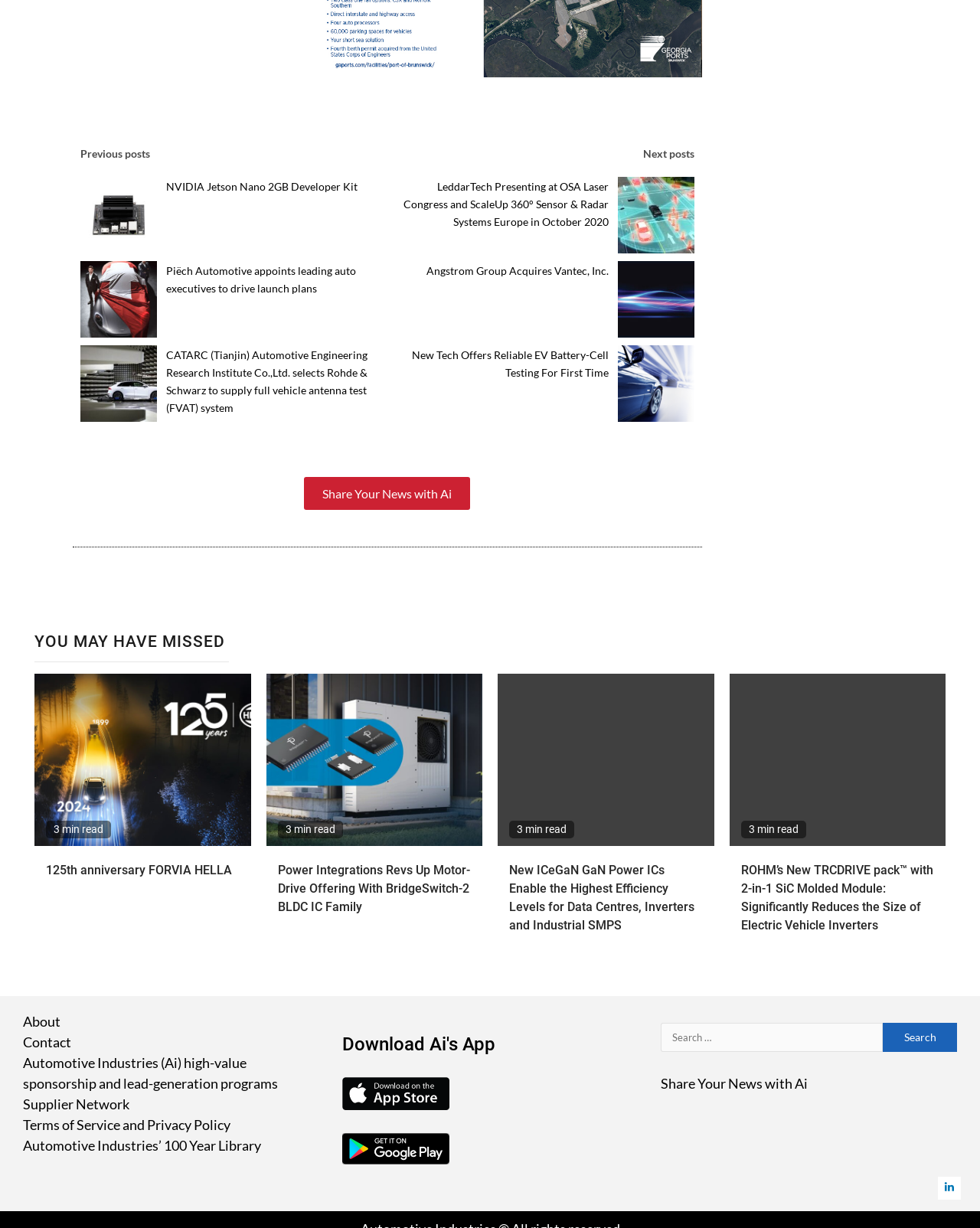What is the 'YOU MAY HAVE MISSED' section for?
Answer with a single word or phrase, using the screenshot for reference.

To highlight popular or important articles